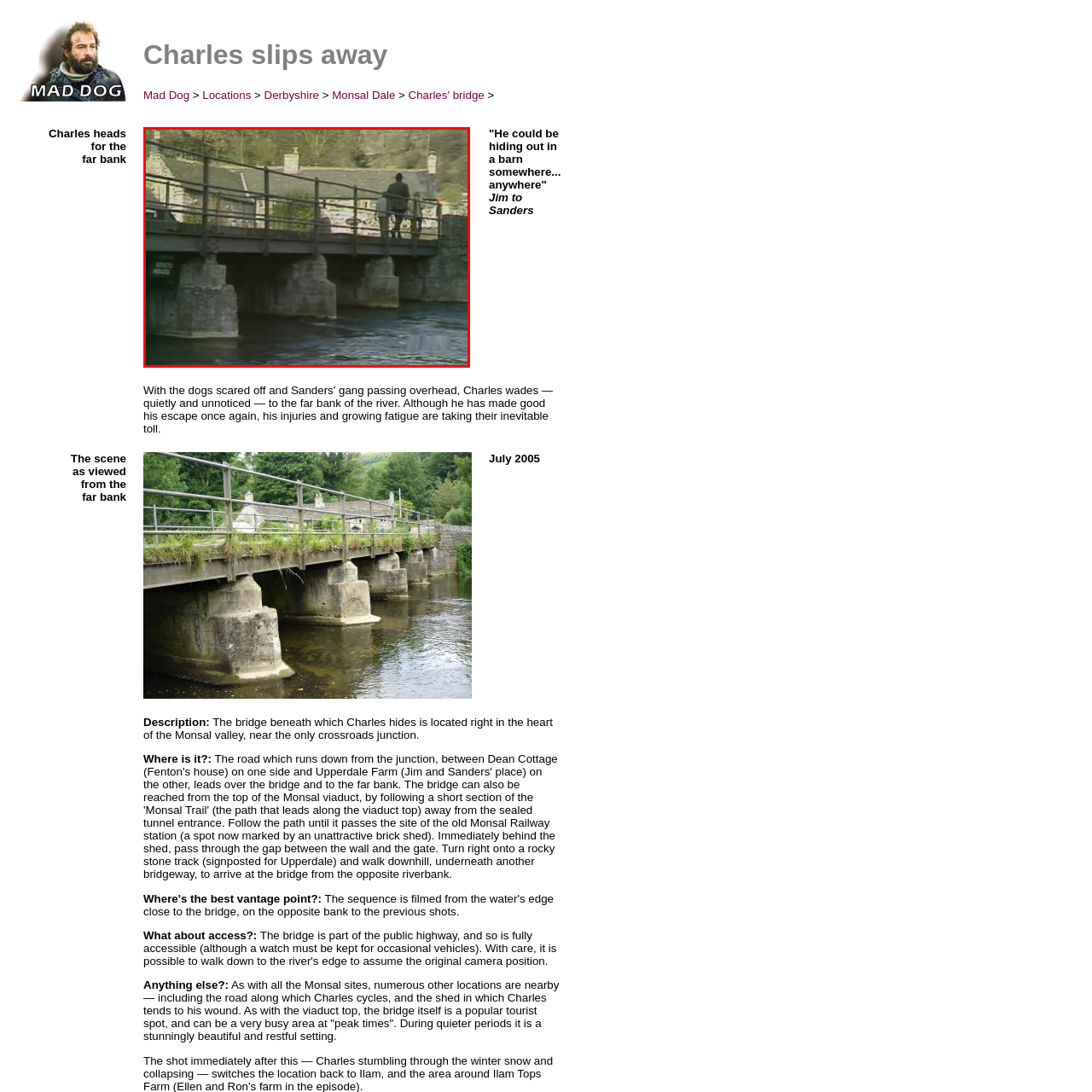Generate a comprehensive caption for the picture highlighted by the red outline.

The image depicts Charles crossing Charles' Bridge, a quaint stone structure set against the backdrop of a serene river and picturesque buildings. Two figures can be seen walking on the bridge, with one leading a dog, suggesting a moment of calmness and exploration. The bridge is supported by robust stone pillars, hinting at its historical significance and sturdy design. The surrounding greenery and the gentle flow of the river create a tranquil atmosphere, reflecting a peaceful day in Monsal Dale, Derbyshire. This scene captures an essence of rural life, with the natural beauty of the landscape enhancing the narrative of Charles's journey.